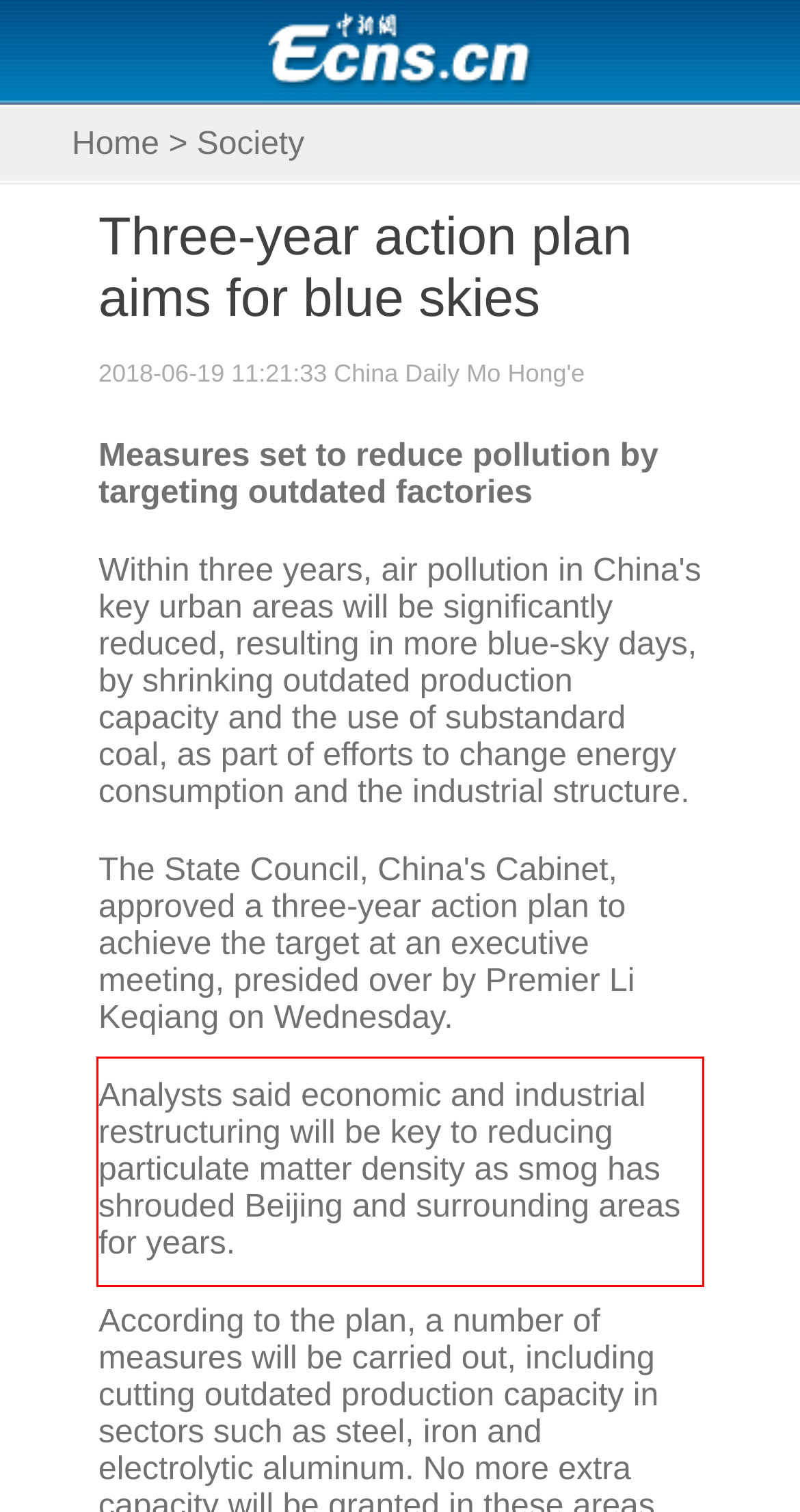You are given a screenshot showing a webpage with a red bounding box. Perform OCR to capture the text within the red bounding box.

Analysts said economic and industrial restructuring will be key to reducing particulate matter density as smog has shrouded Beijing and surrounding areas for years.